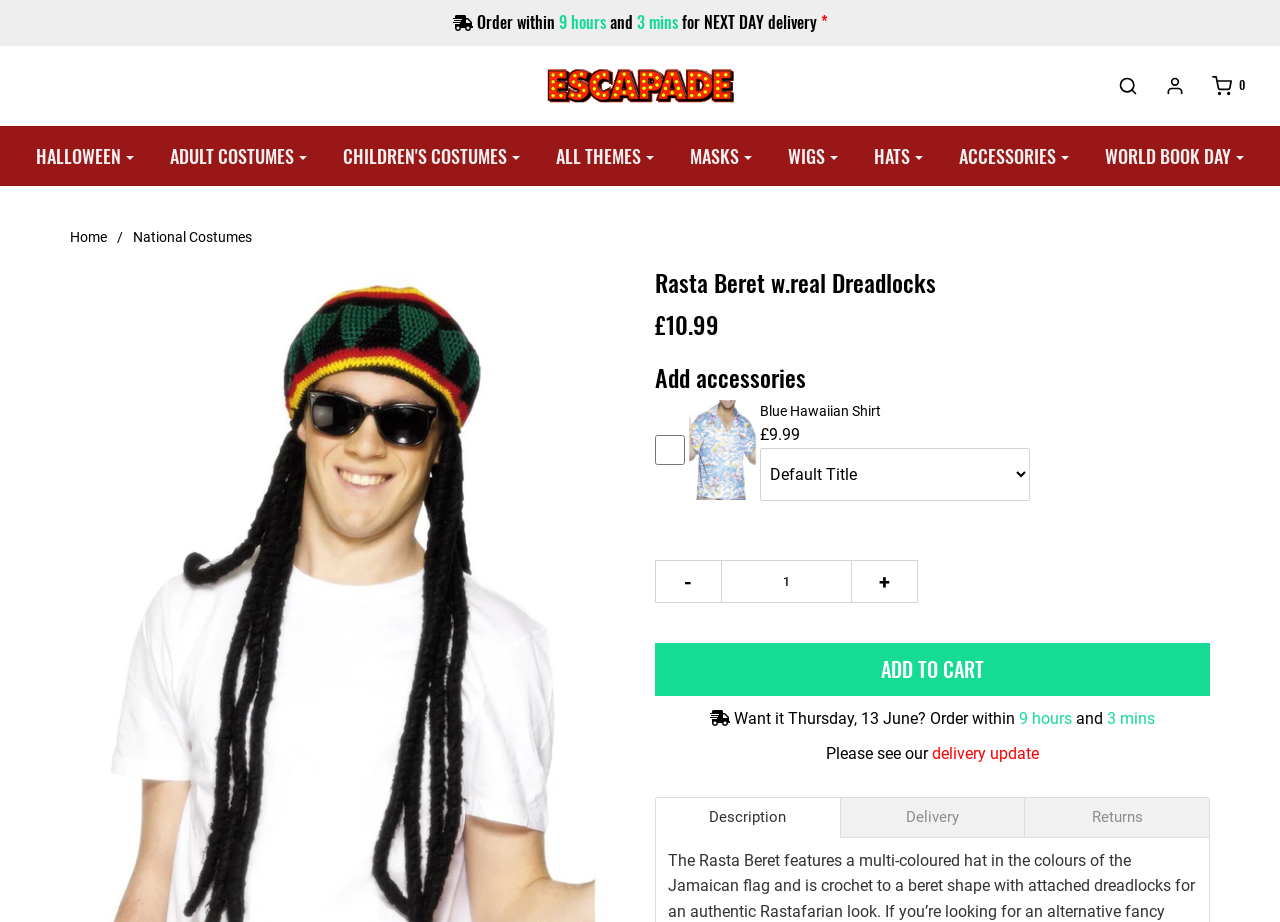Given the description "All Themes", determine the bounding box of the corresponding UI element.

[0.423, 0.143, 0.523, 0.196]